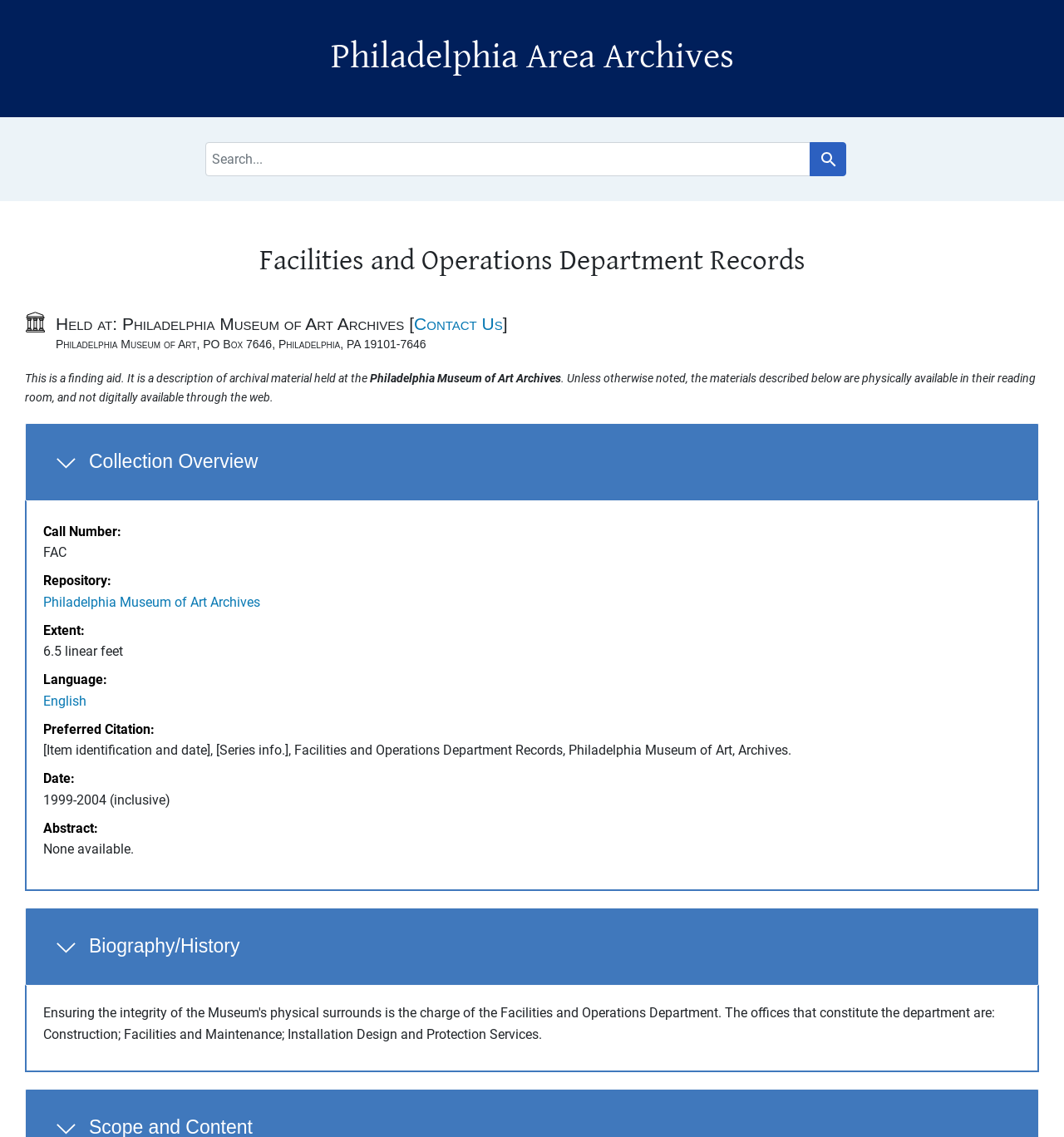Locate the bounding box coordinates of the clickable area needed to fulfill the instruction: "View Collection Overview".

[0.023, 0.372, 0.977, 0.441]